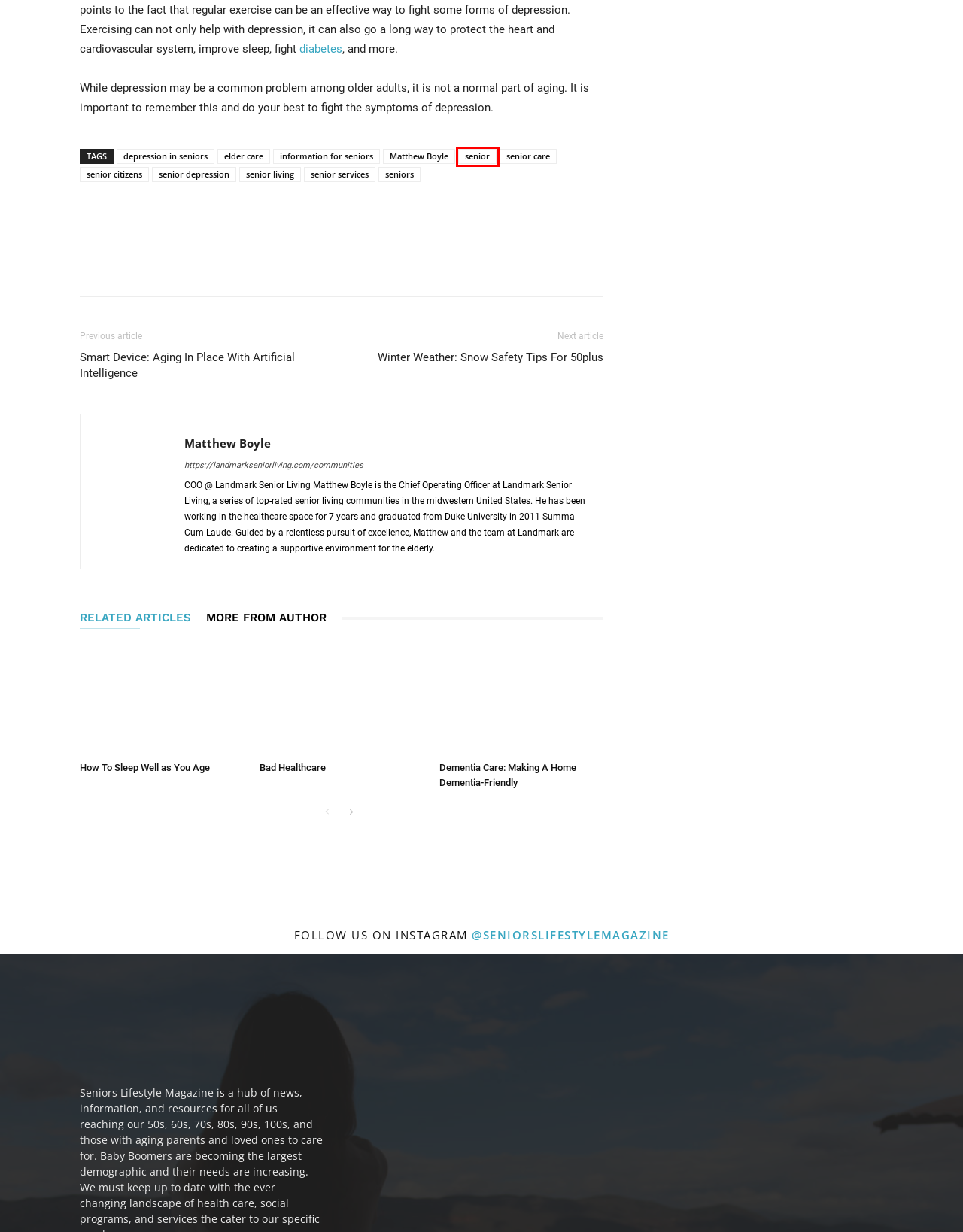You’re provided with a screenshot of a webpage that has a red bounding box around an element. Choose the best matching webpage description for the new page after clicking the element in the red box. The options are:
A. senior services Archives | Seniors Lifestyle Magazine
B. senior citizens Archives | Seniors Lifestyle Magazine
C. seniors Archives | Seniors Lifestyle Magazine
D. senior Archives | Seniors Lifestyle Magazine
E. depression in seniors Archives | Seniors Lifestyle Magazine
F. senior living Archives | Seniors Lifestyle Magazine
G. senior care Archives | Seniors Lifestyle Magazine
H. SLM | Smart Device: Aging In Place With Artificial Intelligence

D